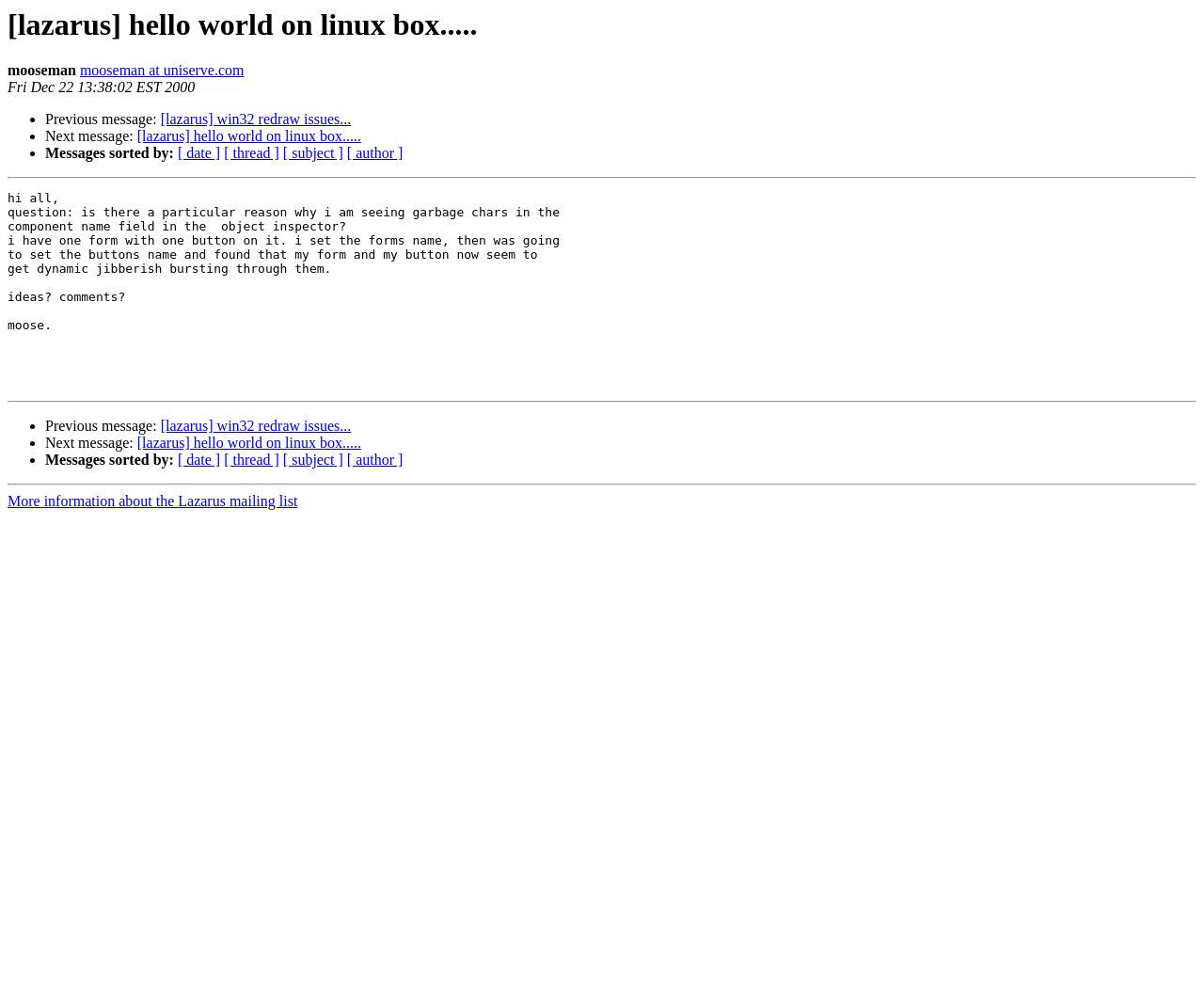Please specify the bounding box coordinates of the area that should be clicked to accomplish the following instruction: "Sort messages by date". The coordinates should consist of four float numbers between 0 and 1, i.e., [left, top, right, bottom].

[0.148, 0.145, 0.183, 0.161]